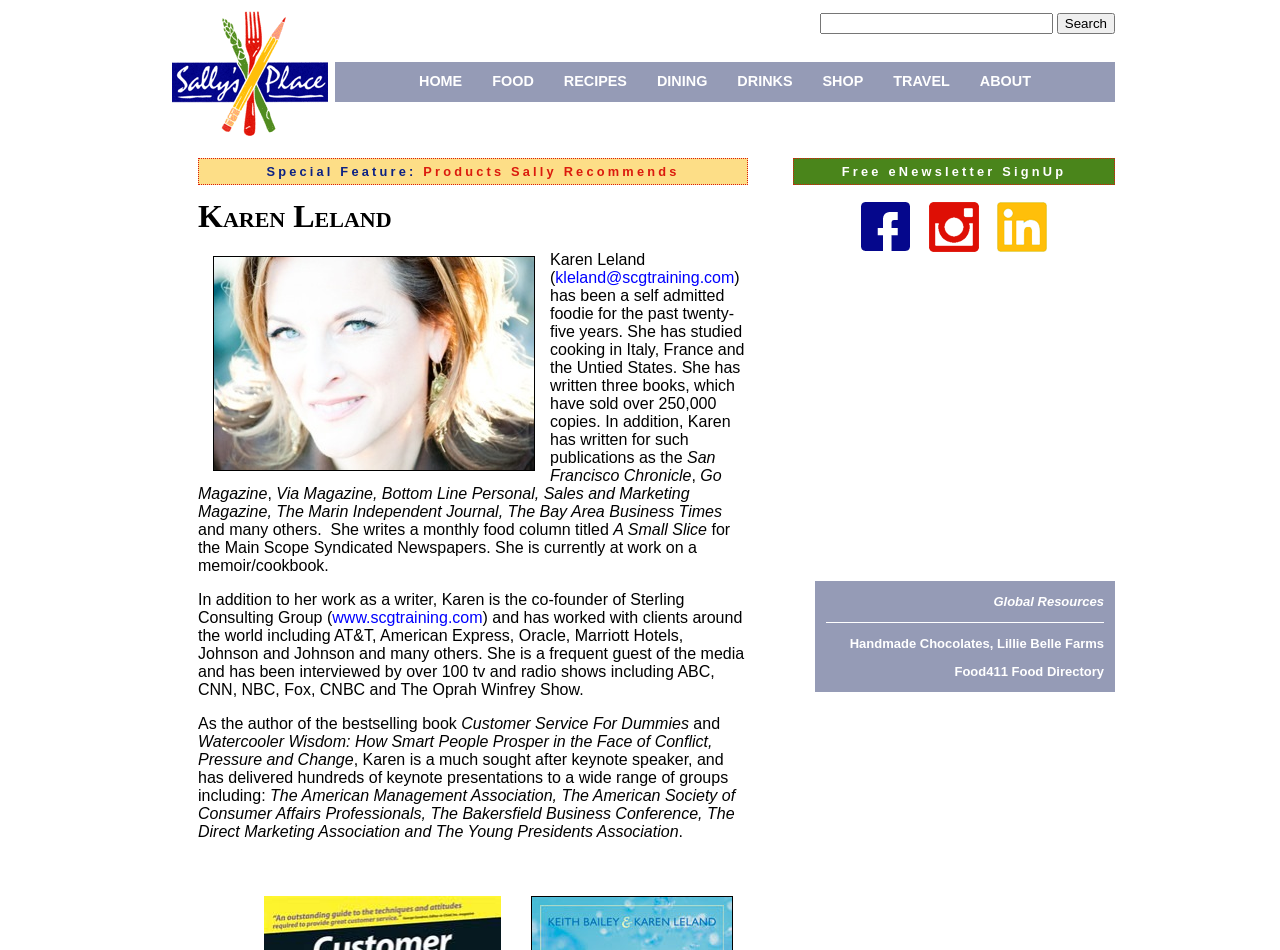Please find the bounding box coordinates for the clickable element needed to perform this instruction: "Search for something".

[0.826, 0.014, 0.871, 0.036]